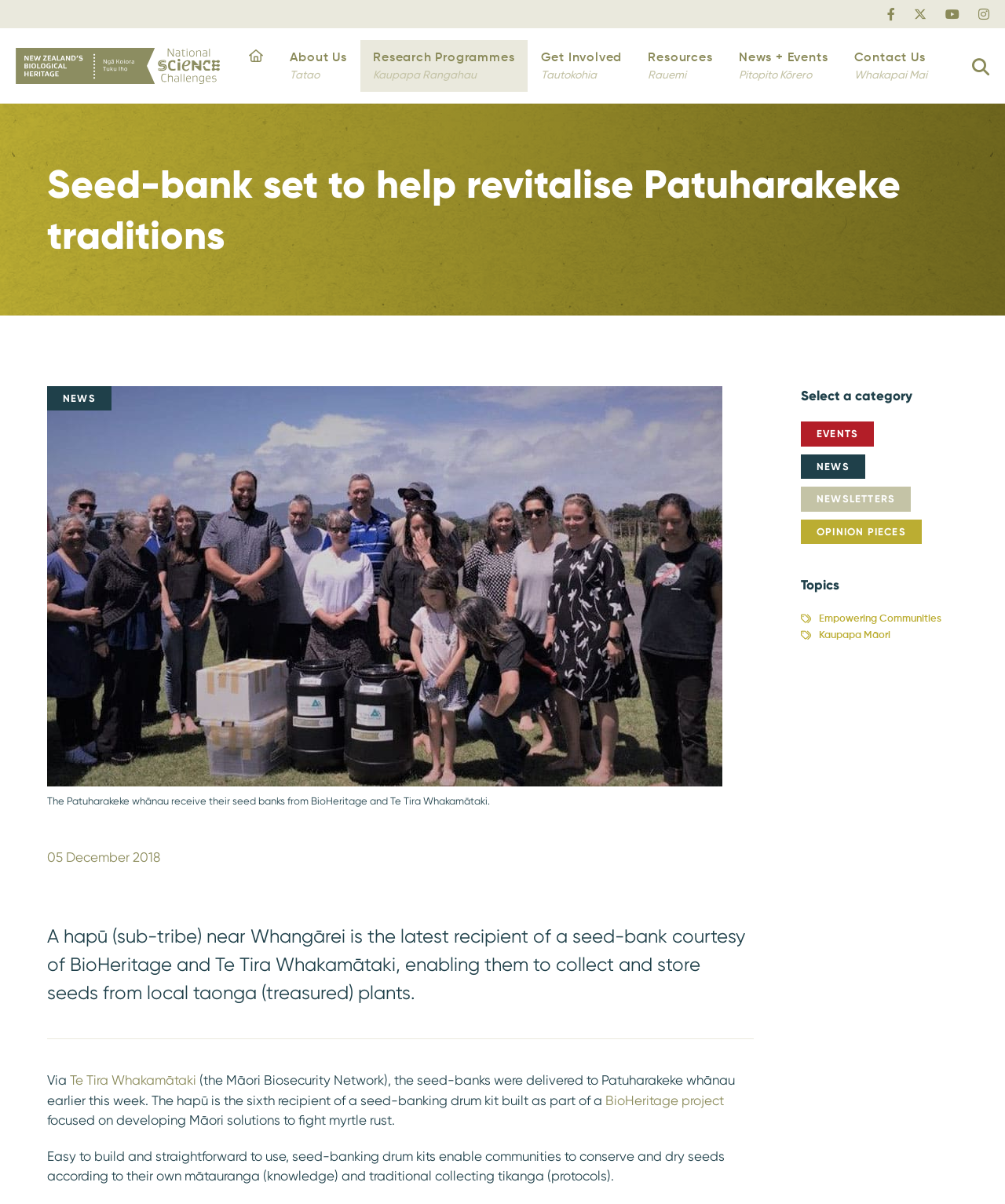Write an elaborate caption that captures the essence of the webpage.

The webpage is about a news article from Biological Heritage NZ, with the title "Seed-bank set to help revitalise Patuharakeke traditions". At the top, there is a navigation menu with links to "Biological Heritage Flipped", "About Us", "Research Programmes", "Get Involved", "Resources", "News + Events", and "Contact Us". 

Below the navigation menu, there is a search form at the top right corner. The main content of the webpage is divided into two sections. On the left, there is a heading with the title of the news article, followed by a large image showing the Patuharakeke whānau receiving their seed banks. 

On the right side of the image, there is a section with the title "NEWS" and a date "05 December 2018". Below the date, there is a paragraph of text describing how a hapū near Whangārei received a seed-bank to collect and store seeds from local taonga plants. 

Further down, there are more paragraphs of text explaining the purpose of the seed-banks and how they were delivered to the Patuharakeke whānau. There are also links to related topics, such as the "BioHeritage project" and "Māori solutions to fight myrtle rust". 

At the bottom of the webpage, there is a section with links to categories, including "EVENTS", "NEWS", "NEWSLETTERS", "OPINION PIECES", and topics like "Empowering Communities" and "Kaupapa Māori".